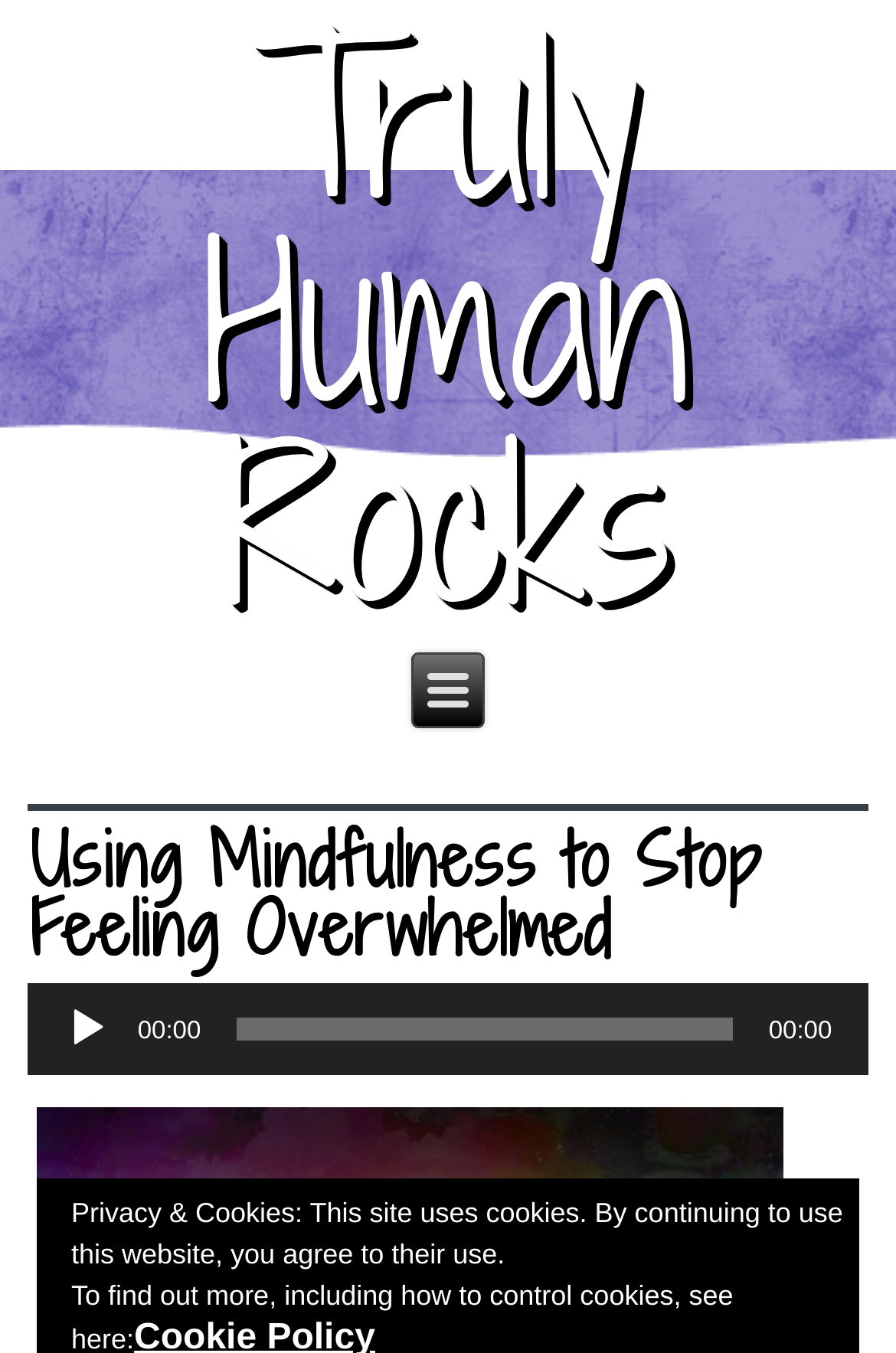Please determine the bounding box of the UI element that matches this description: 00:00. The coordinates should be given as (top-left x, top-left y, bottom-right x, bottom-right y), with all values between 0 and 1.

[0.265, 0.753, 0.817, 0.77]